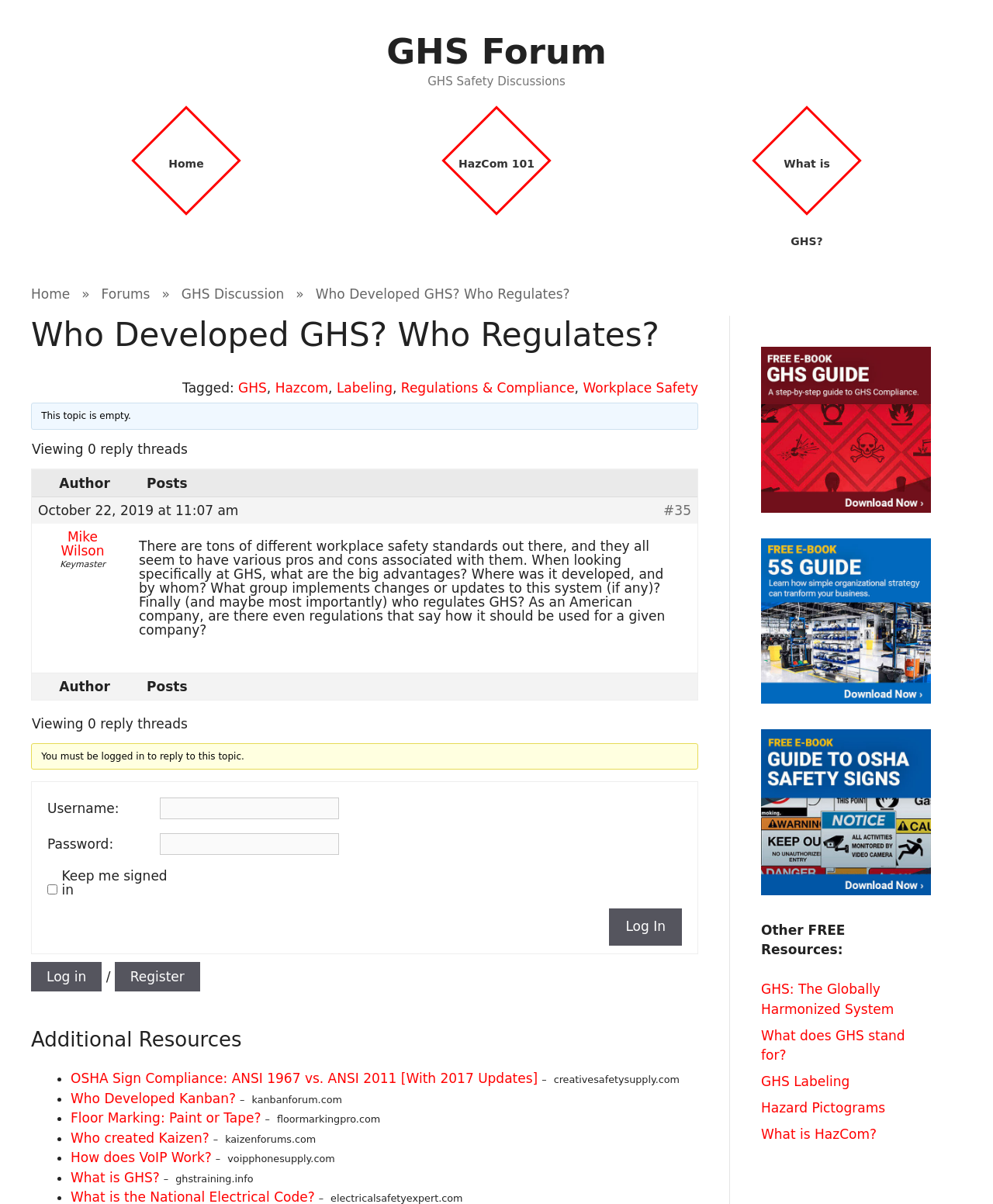What is the purpose of the 'Log In' button?
Answer with a single word or short phrase according to what you see in the image.

To log in